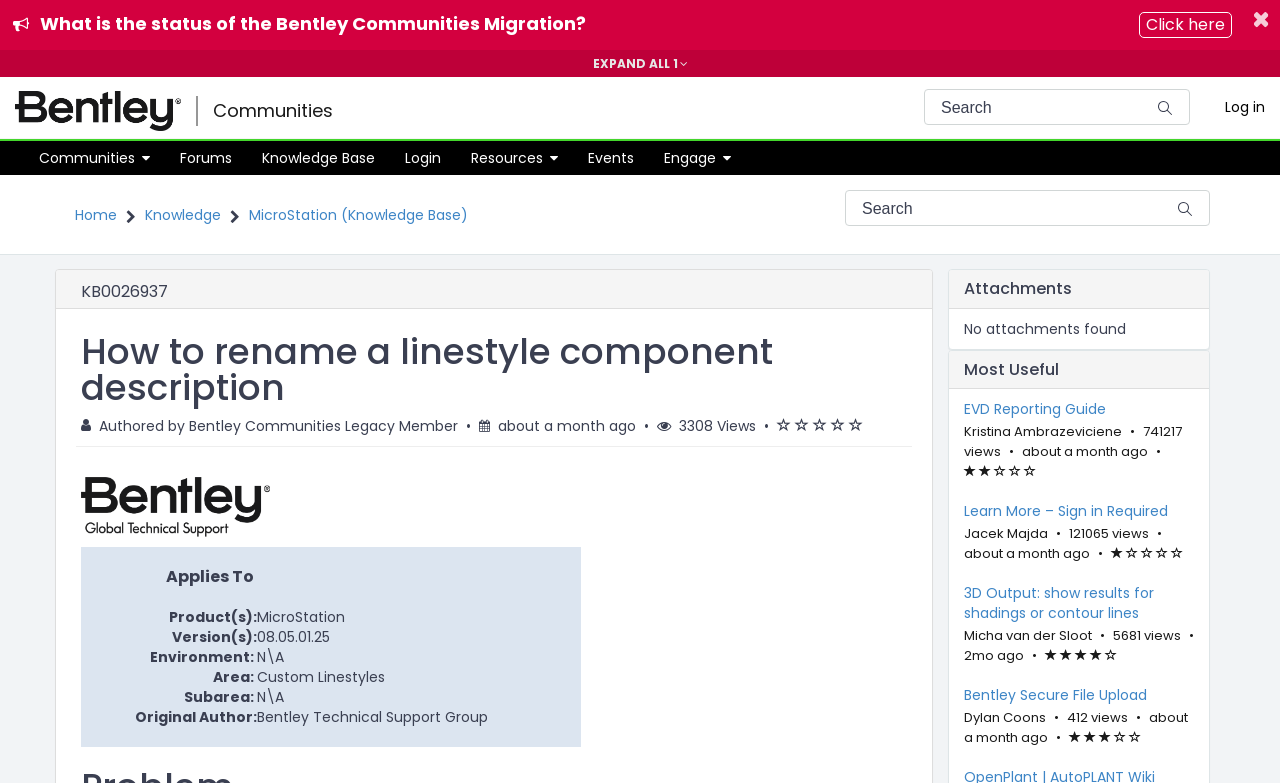Provide a one-word or short-phrase answer to the question:
When was the article last updated?

2024-04-30 18:18:33